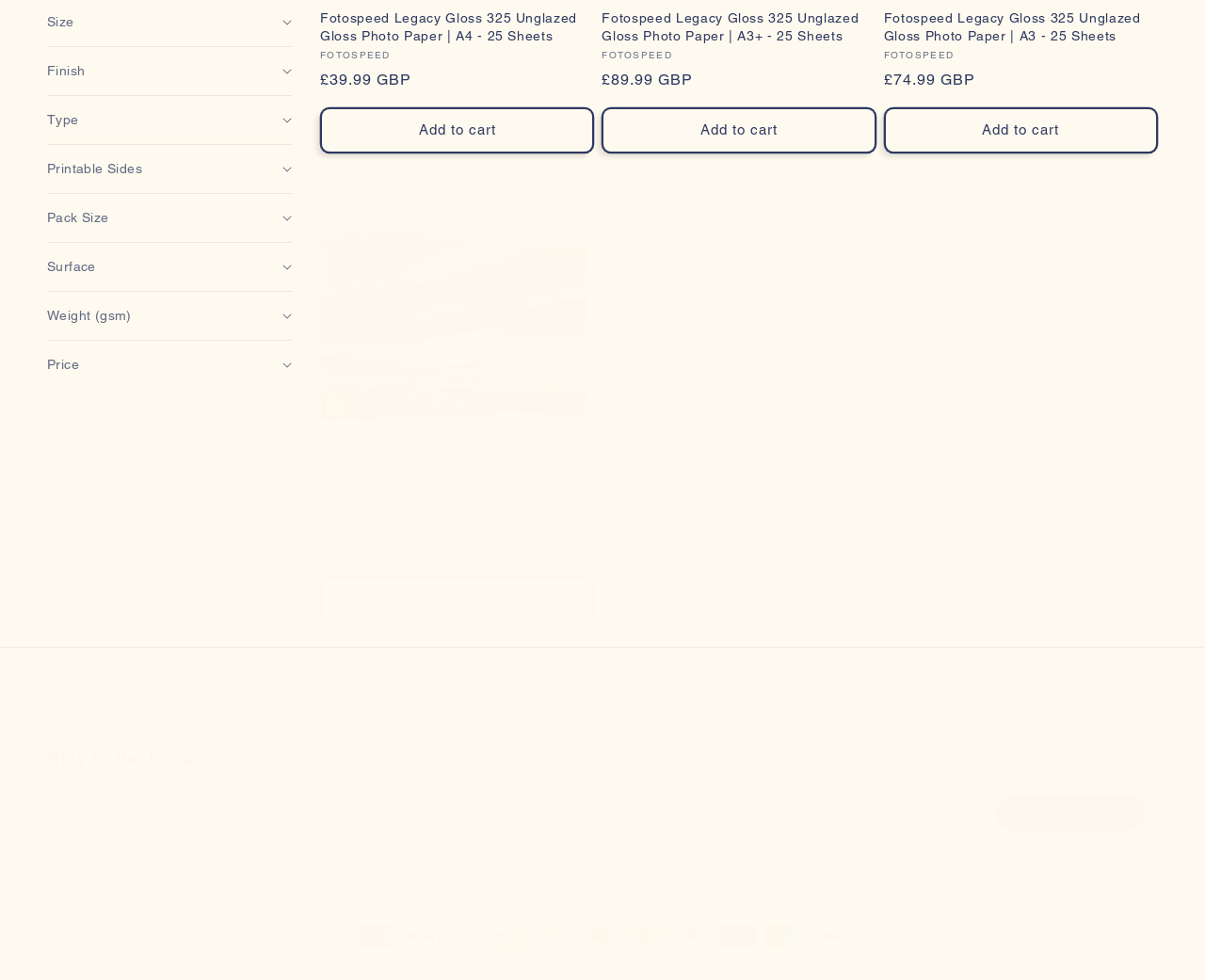What is the vendor of Fotospeed Legacy Gloss 325 Unglazed Gloss Photo Paper?
Refer to the image and give a detailed answer to the query.

I found the answer by looking at the product information section for Fotospeed Legacy Gloss 325 Unglazed Gloss Photo Paper, where it says 'Vendor: FOTOSPEED'.